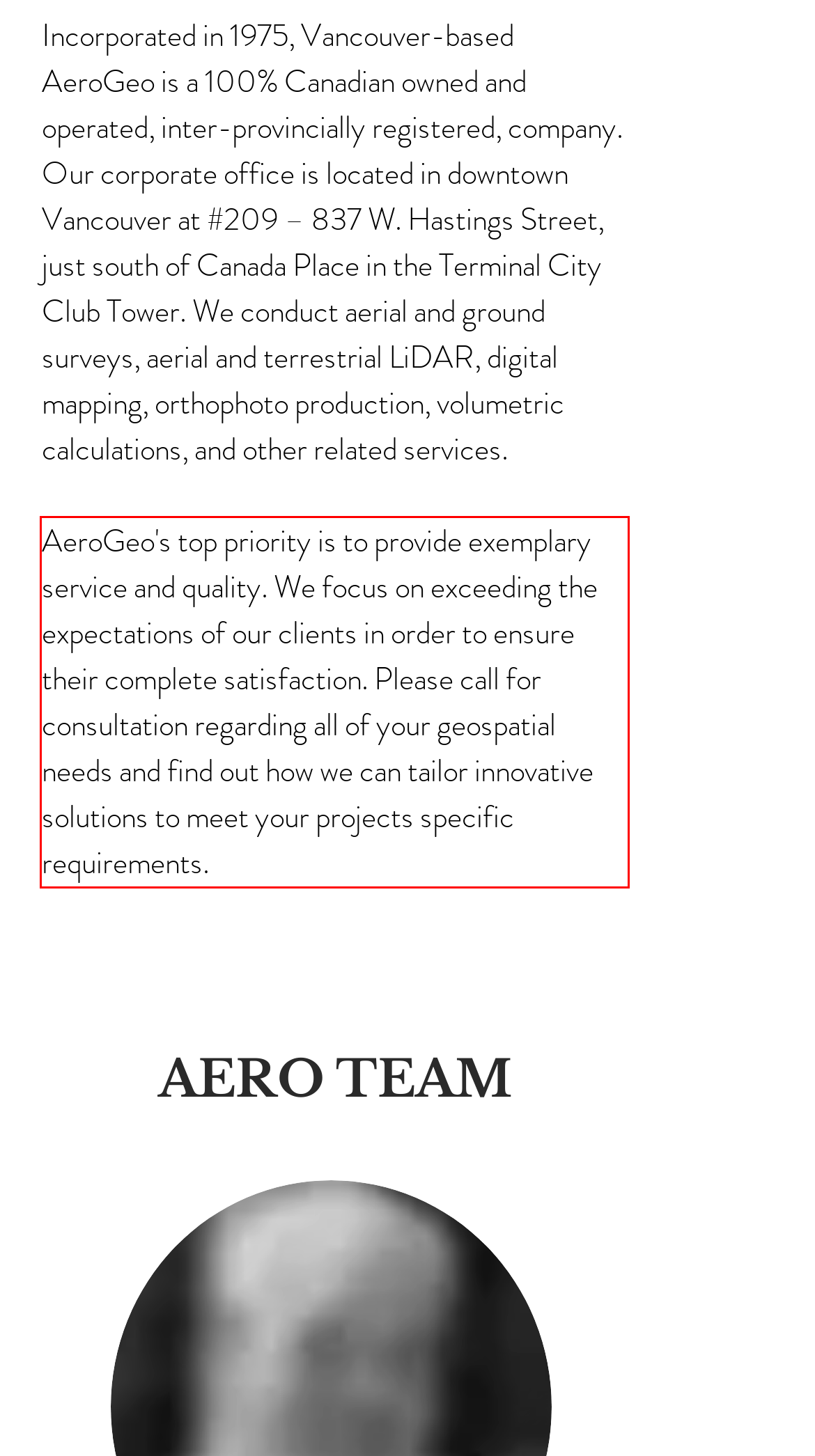Using the provided screenshot, read and generate the text content within the red-bordered area.

AeroGeo's top priority is to provide exemplary service and quality. We focus on exceeding the expectations of our clients in order to ensure their complete satisfaction. Please call for consultation regarding all of your geospatial needs and find out how we can tailor innovative solutions to meet your projects specific requirements.